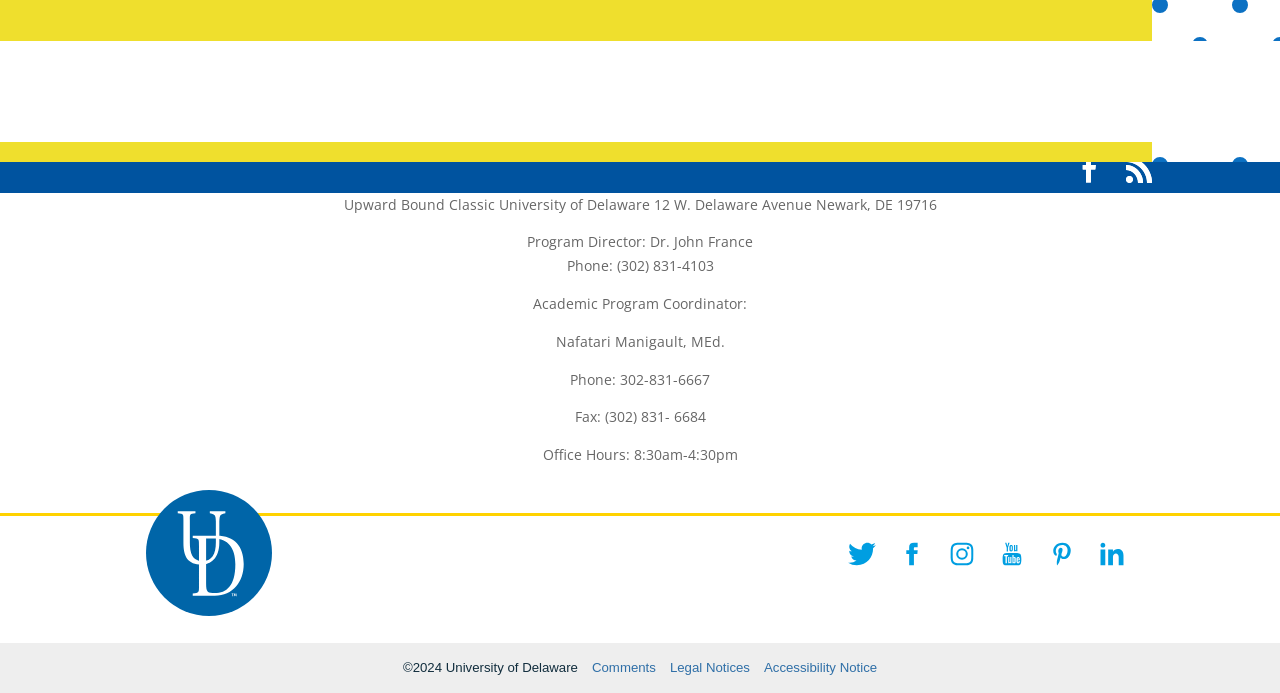Identify the bounding box for the UI element specified in this description: "Accessibility Notice". The coordinates must be four float numbers between 0 and 1, formatted as [left, top, right, bottom].

[0.597, 0.947, 0.685, 0.981]